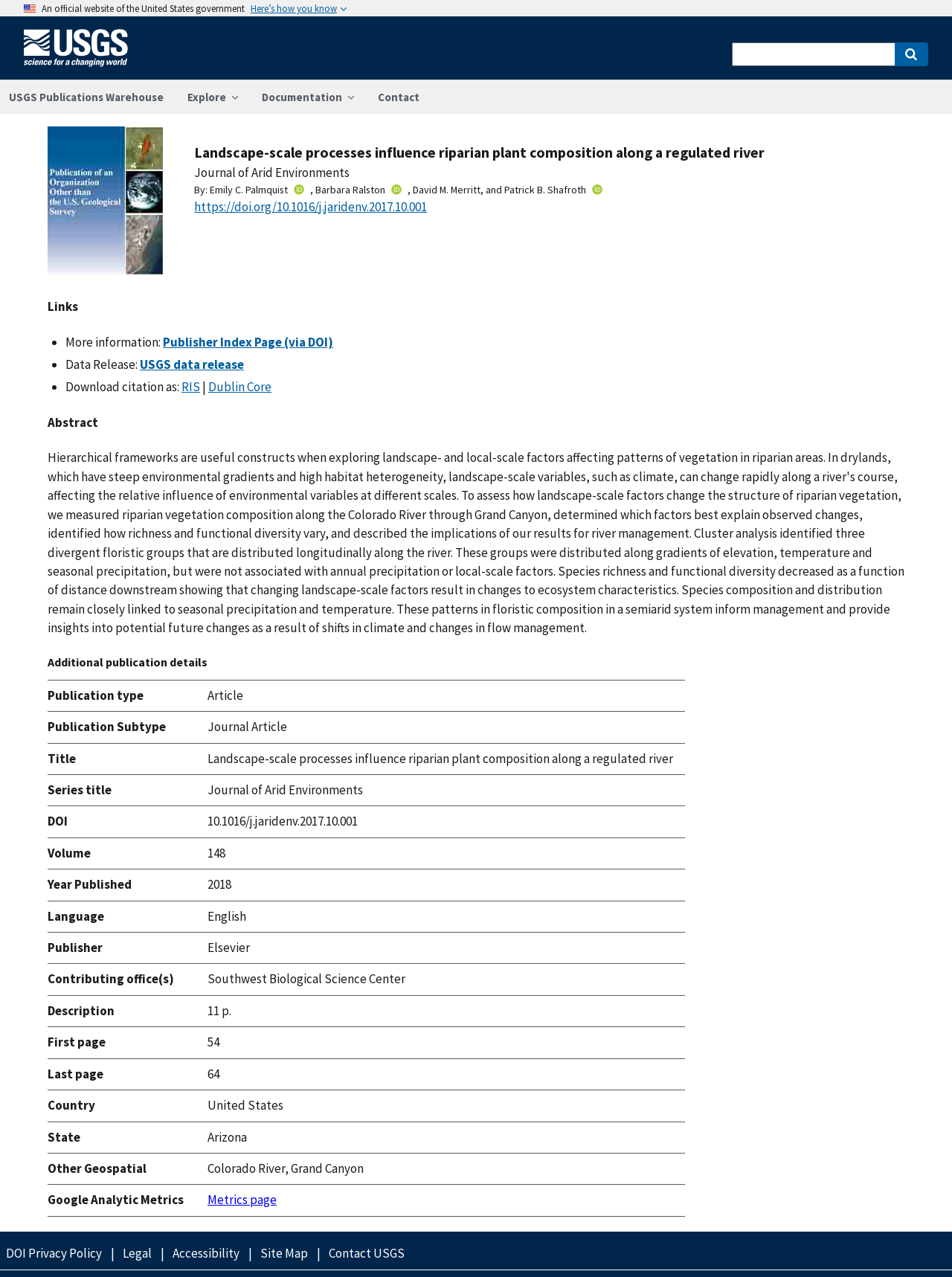Provide a brief response to the question below using a single word or phrase: 
What is the DOI of the publication?

10.1016/j.jaridenv.2017.10.001